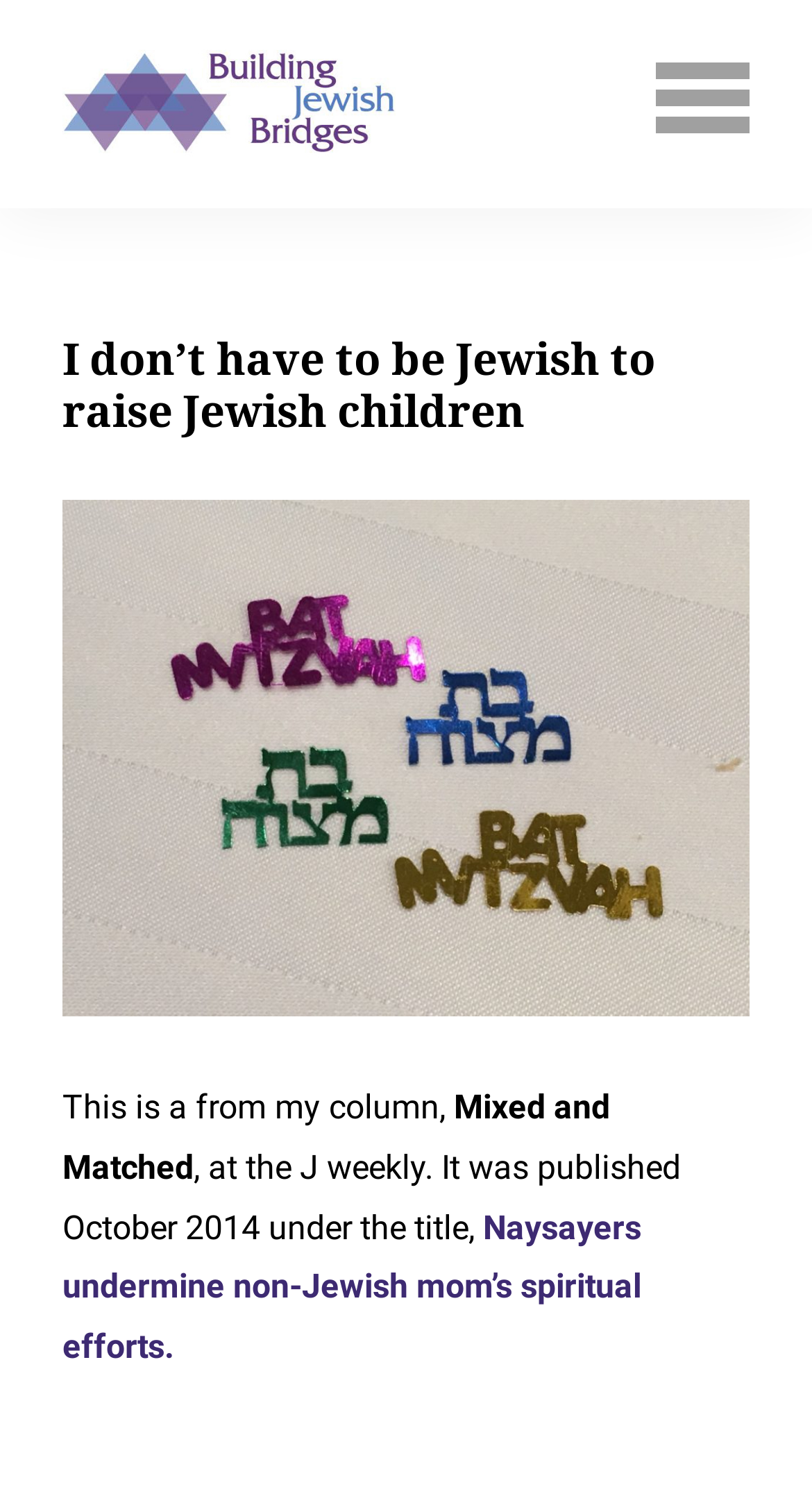What is the title of the article?
Look at the screenshot and respond with one word or a short phrase.

Naysayers undermine non-Jewish mom’s spiritual efforts